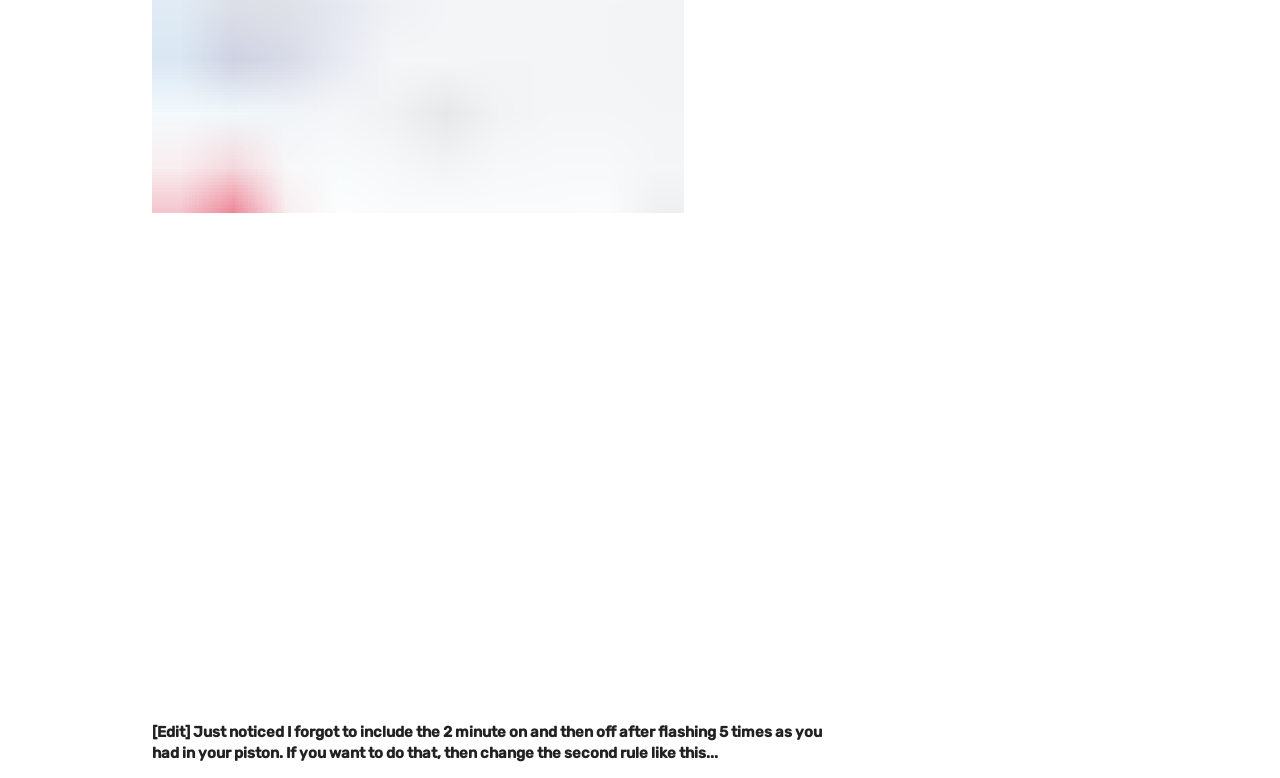Can you identify the bounding box coordinates of the clickable region needed to carry out this instruction: 'Get inspired by the company'? The coordinates should be four float numbers within the range of 0 to 1, stated as [left, top, right, bottom].

[0.581, 0.283, 0.635, 0.306]